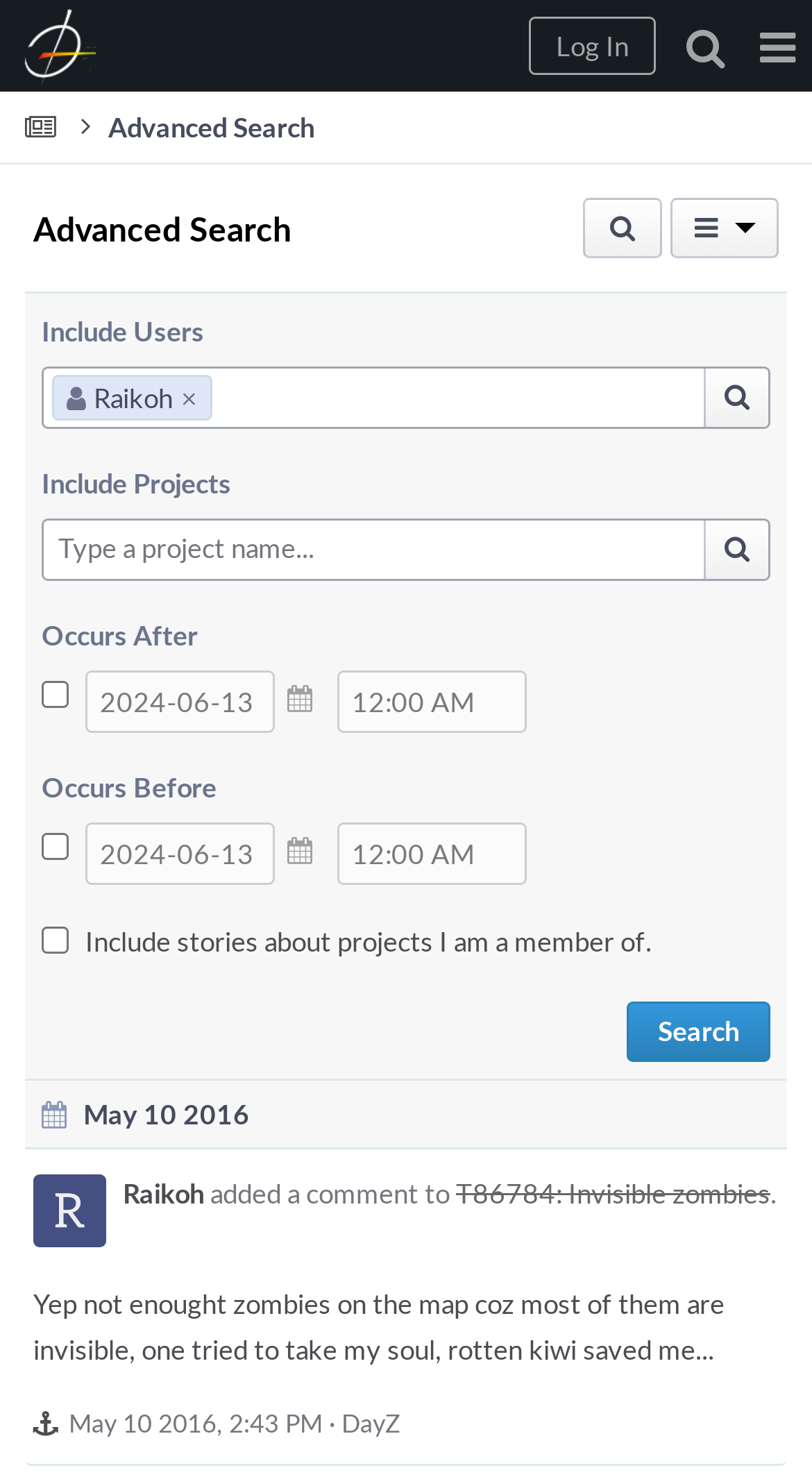What is the purpose of the checkbox next to 'Occurs After'?
Answer the question with a detailed explanation, including all necessary information.

The checkbox next to 'Occurs After' is located at [0.051, 0.461, 0.085, 0.48]. It is likely used to select a date range for searching, as it is accompanied by a textbox with a default value of '2024-06-13'.